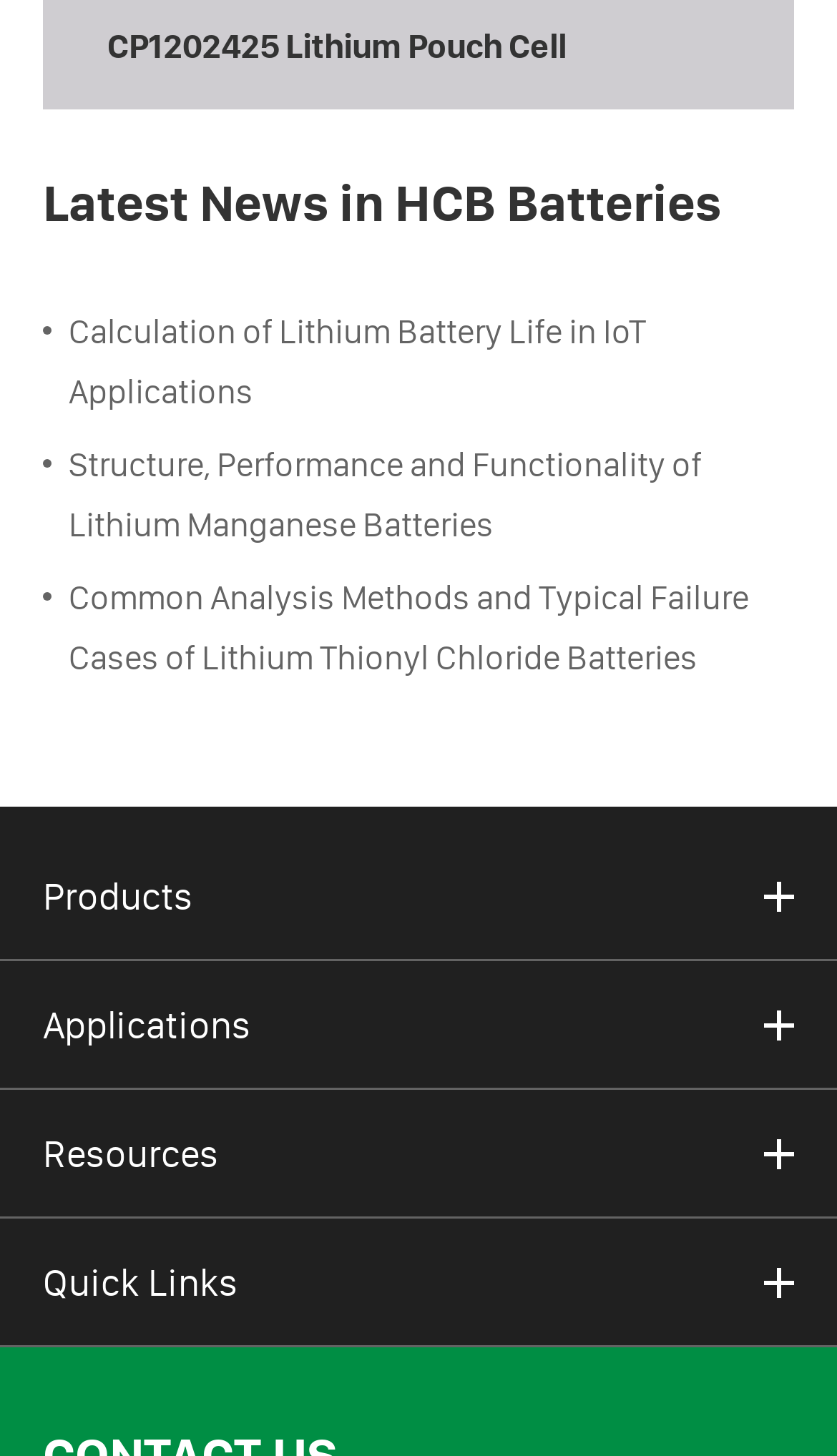Answer the question briefly using a single word or phrase: 
What is the position of the link 'Applications'?

Middle